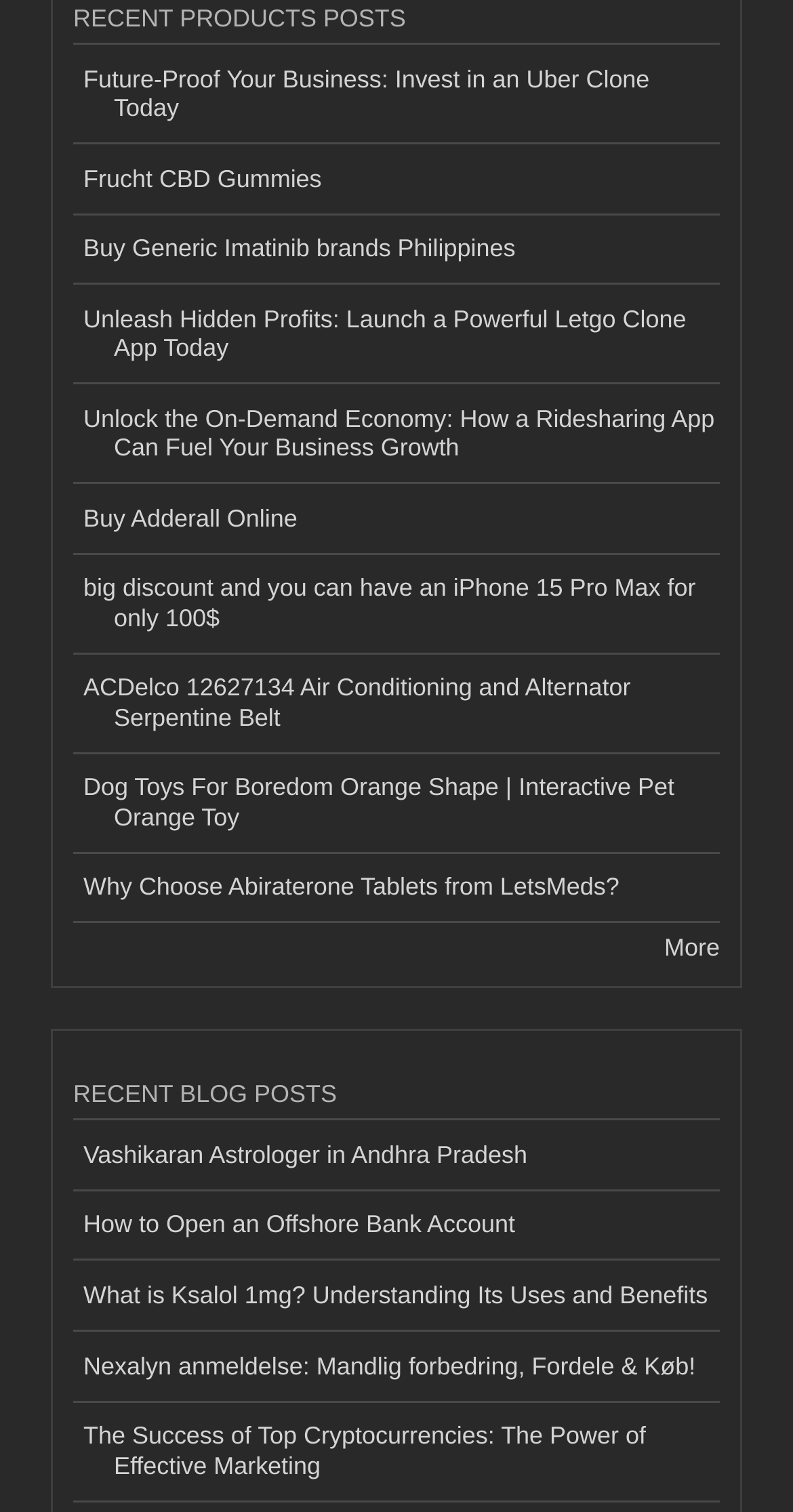Pinpoint the bounding box coordinates of the clickable element to carry out the following instruction: "Click on 'More'."

[0.838, 0.618, 0.908, 0.636]